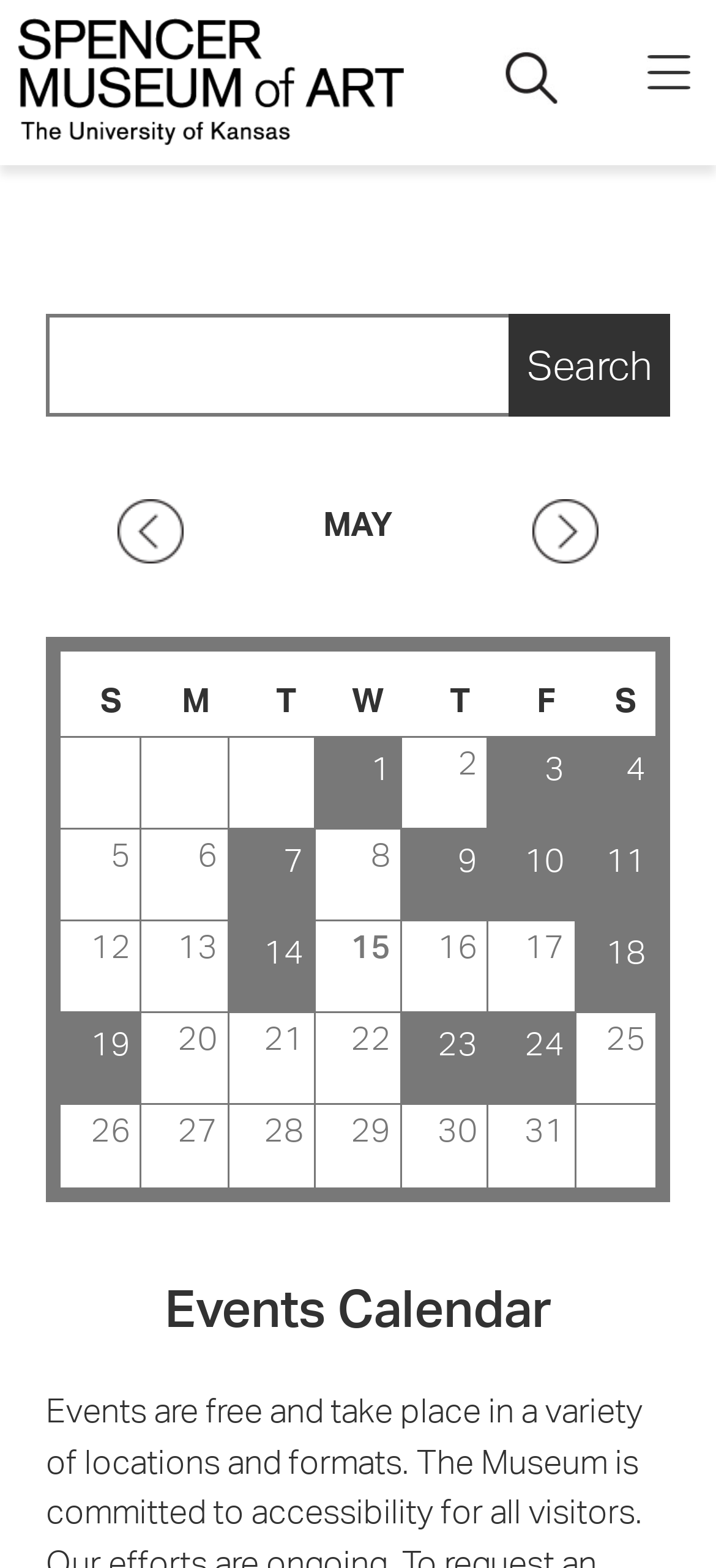Locate the bounding box coordinates of the item that should be clicked to fulfill the instruction: "Search for something".

[0.662, 0.012, 0.821, 0.084]